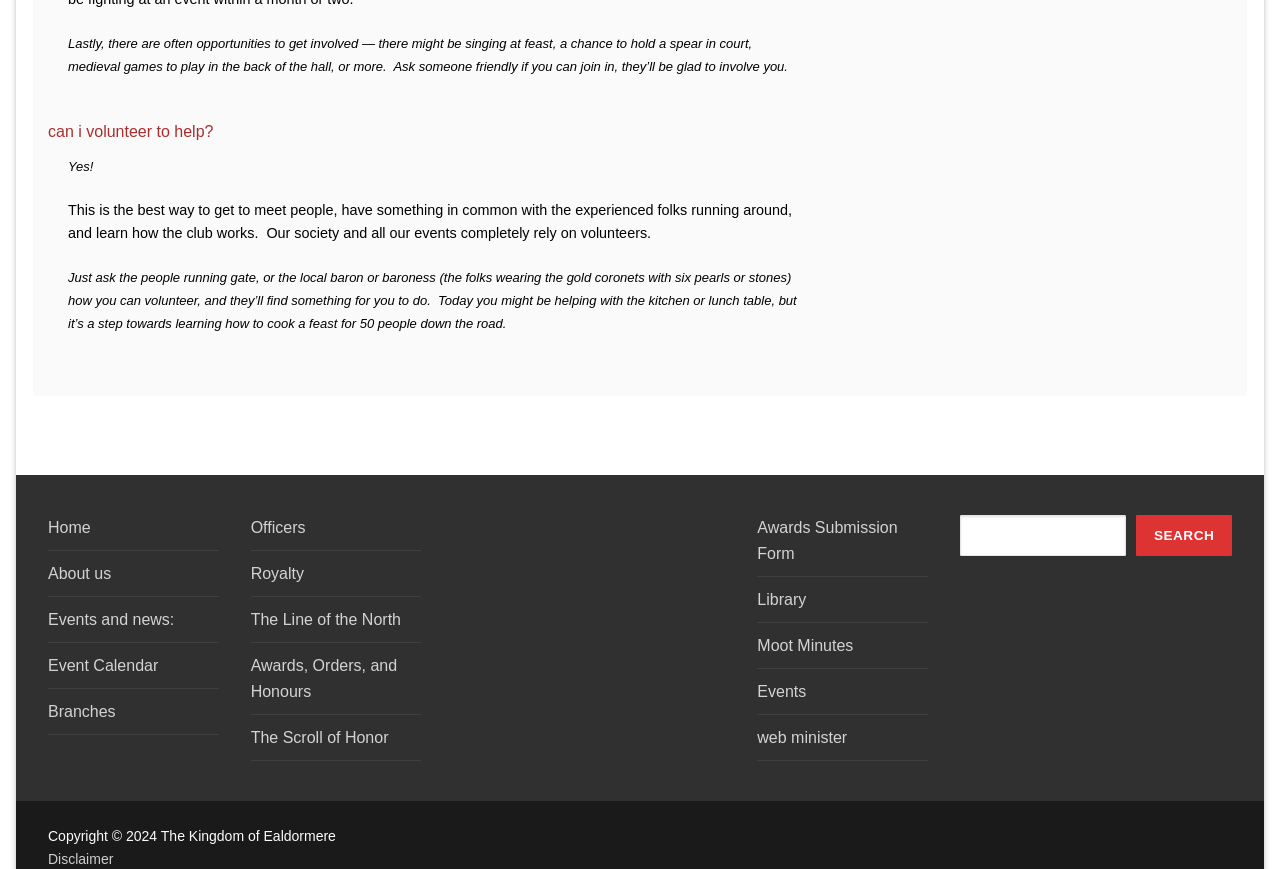What is the best way to meet people in the club?
Please provide a single word or phrase as your answer based on the image.

Volunteer